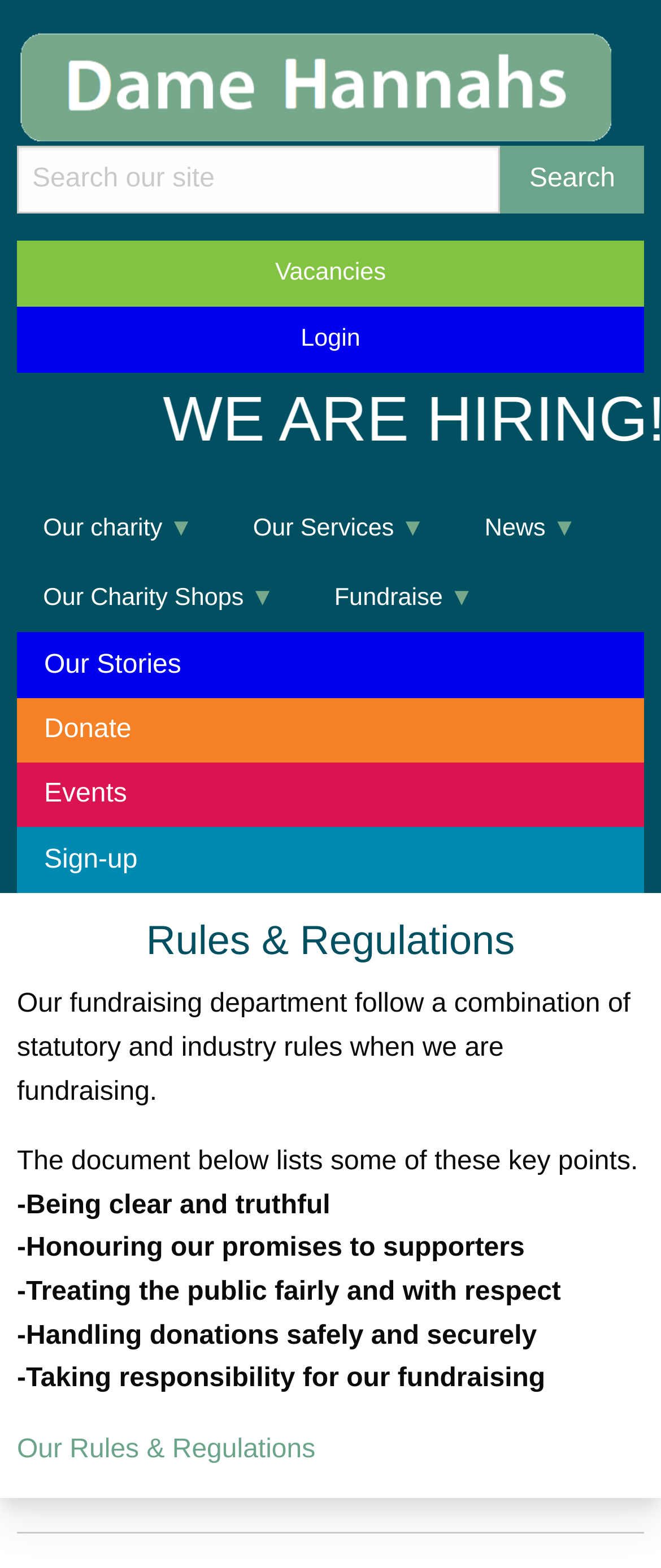Reply to the question below using a single word or brief phrase:
What is the last link on the webpage?

Sign-up